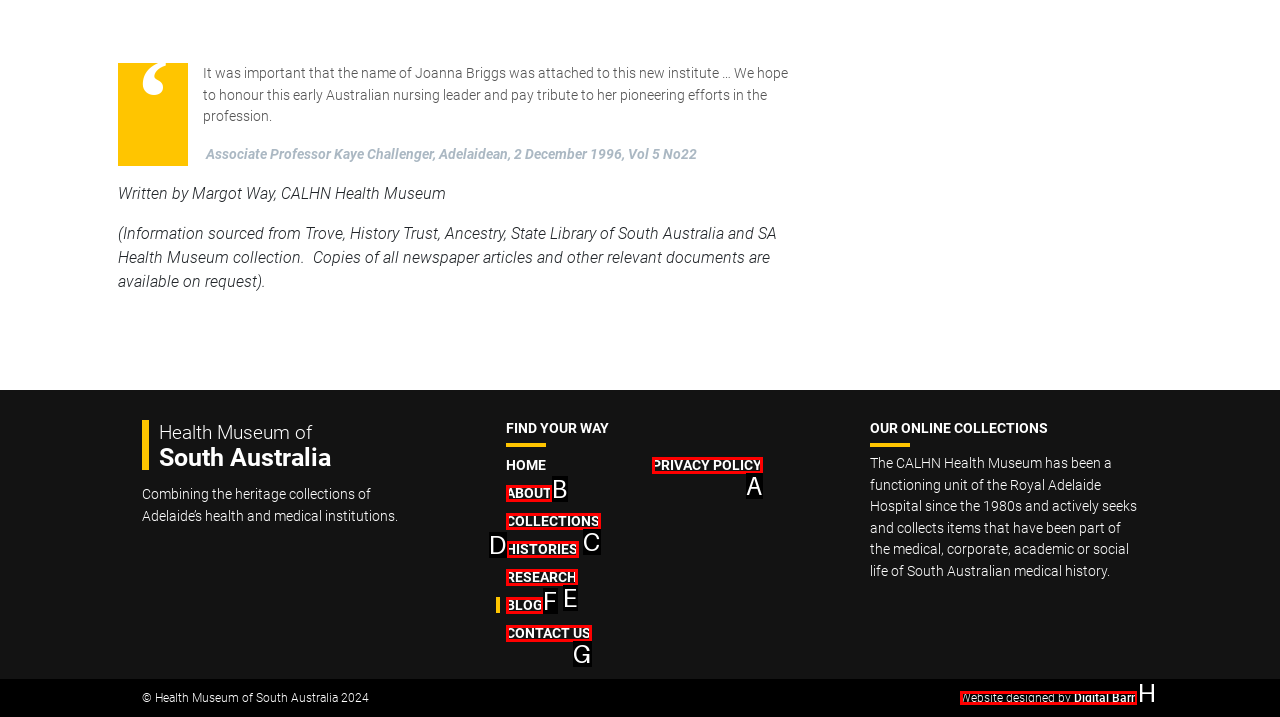Tell me which one HTML element I should click to complete the following task: view Website designed by Digital Barn Answer with the option's letter from the given choices directly.

H